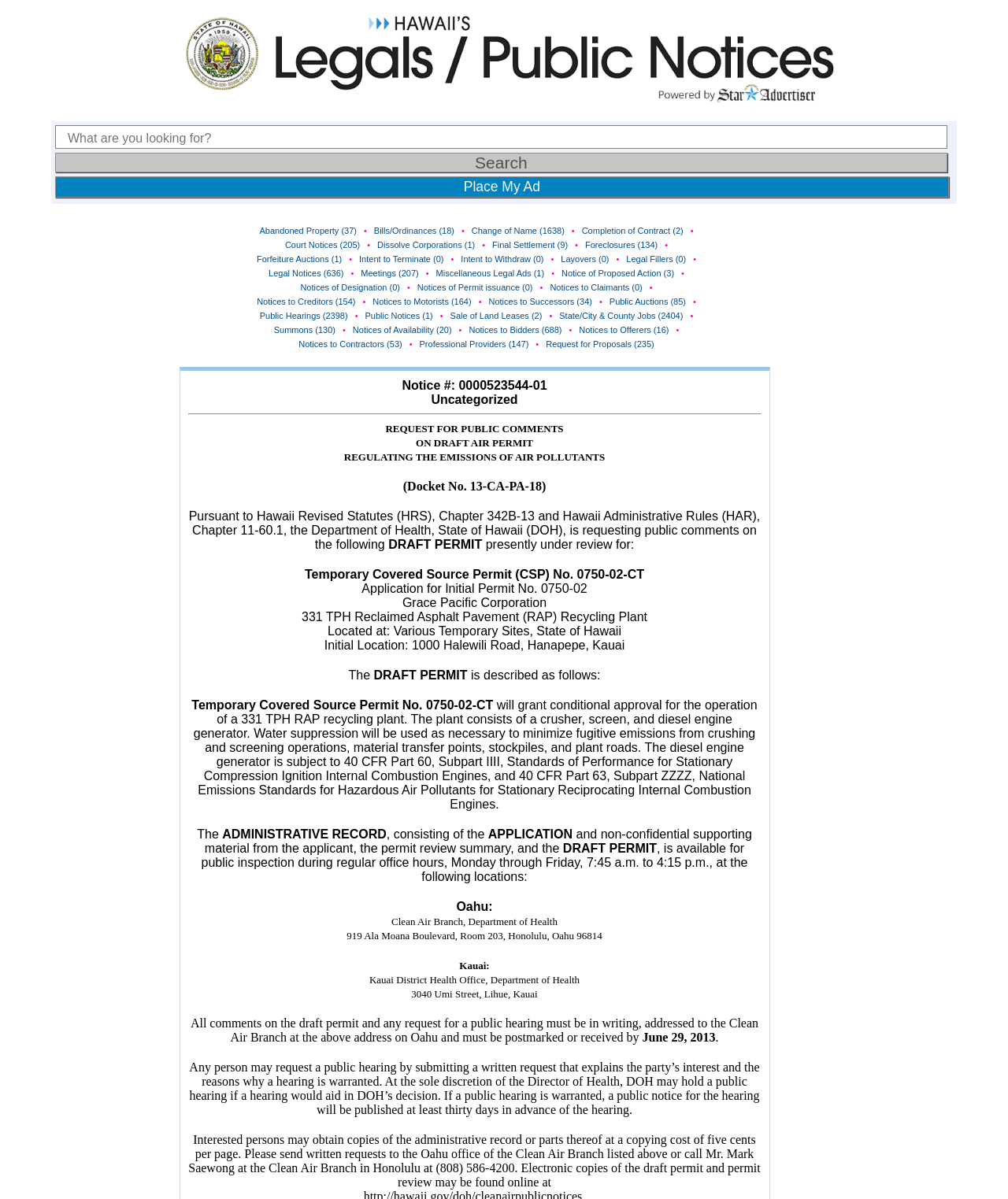Please respond to the question using a single word or phrase:
What is the purpose of the 'Search for:' text on the webpage?

To search for public notices